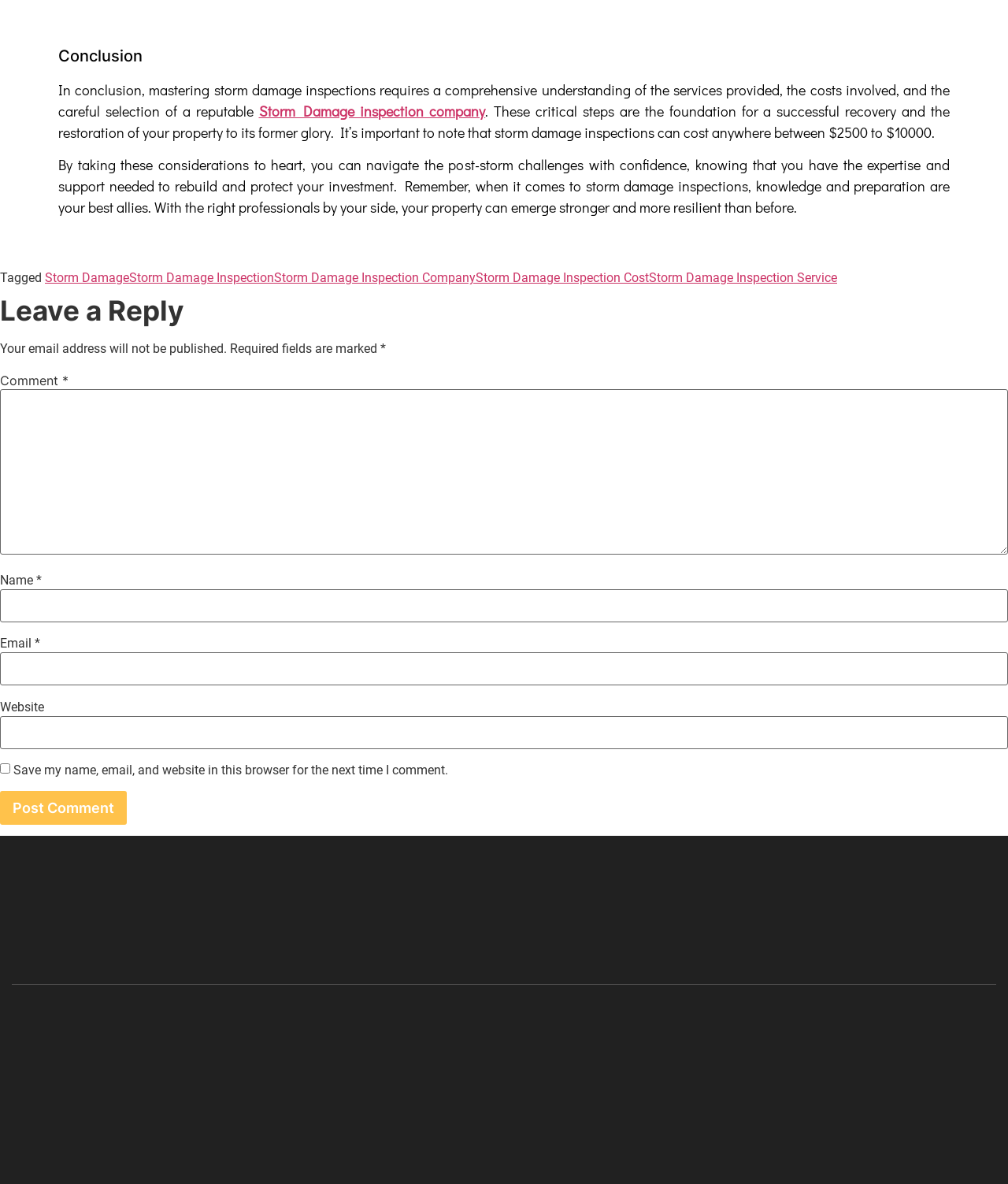Please answer the following question using a single word or phrase: 
How many links are related to storm damage inspections?

5